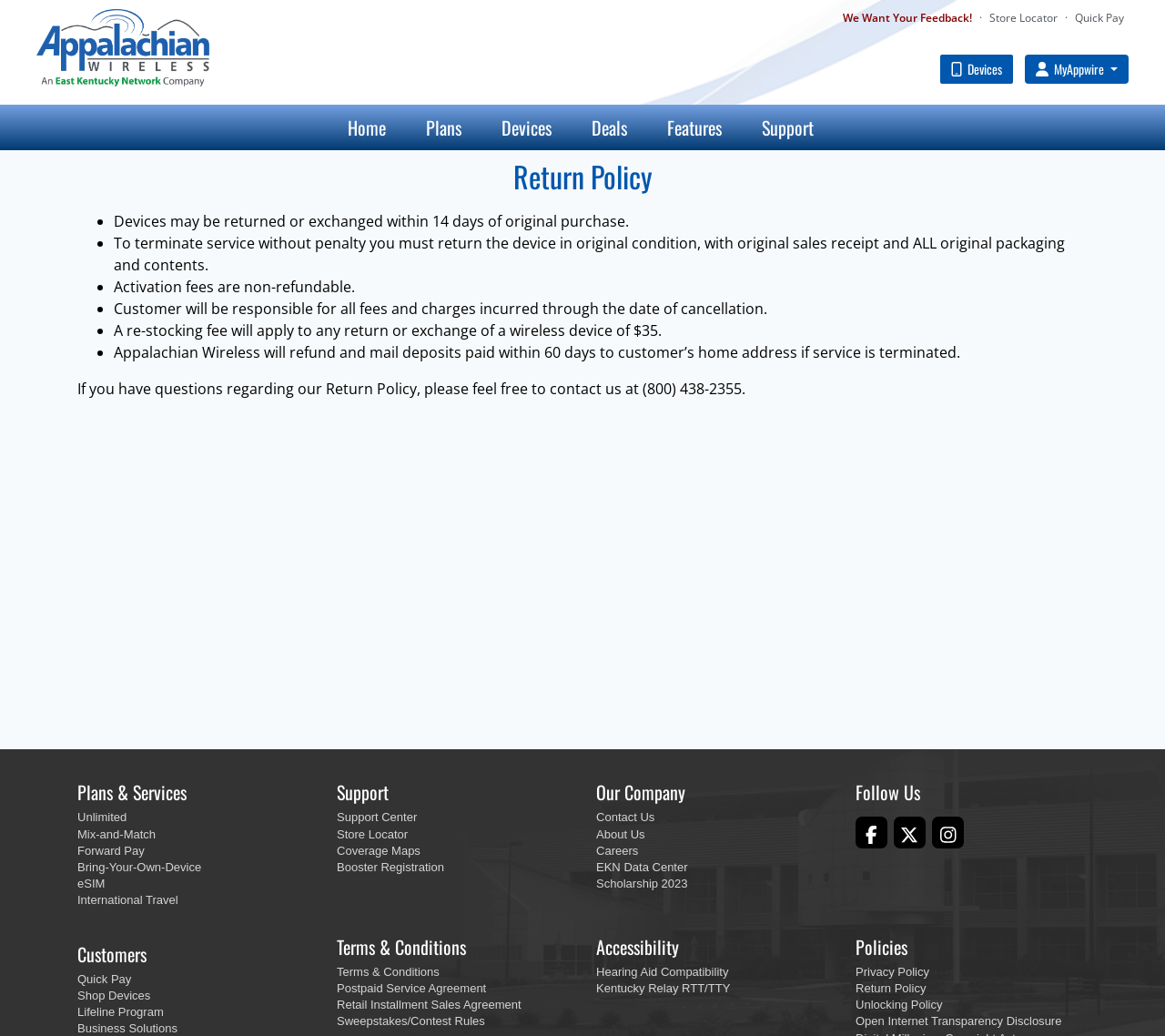How many links are under the 'Plans & Services' heading?
Please ensure your answer is as detailed and informative as possible.

I counted the number of links under the 'Plans & Services' heading, which are 'Unlimited', 'Mix-and-Match', 'Forward Pay', 'Bring-Your-Own-Device', 'eSIM', and 'International Travel'.